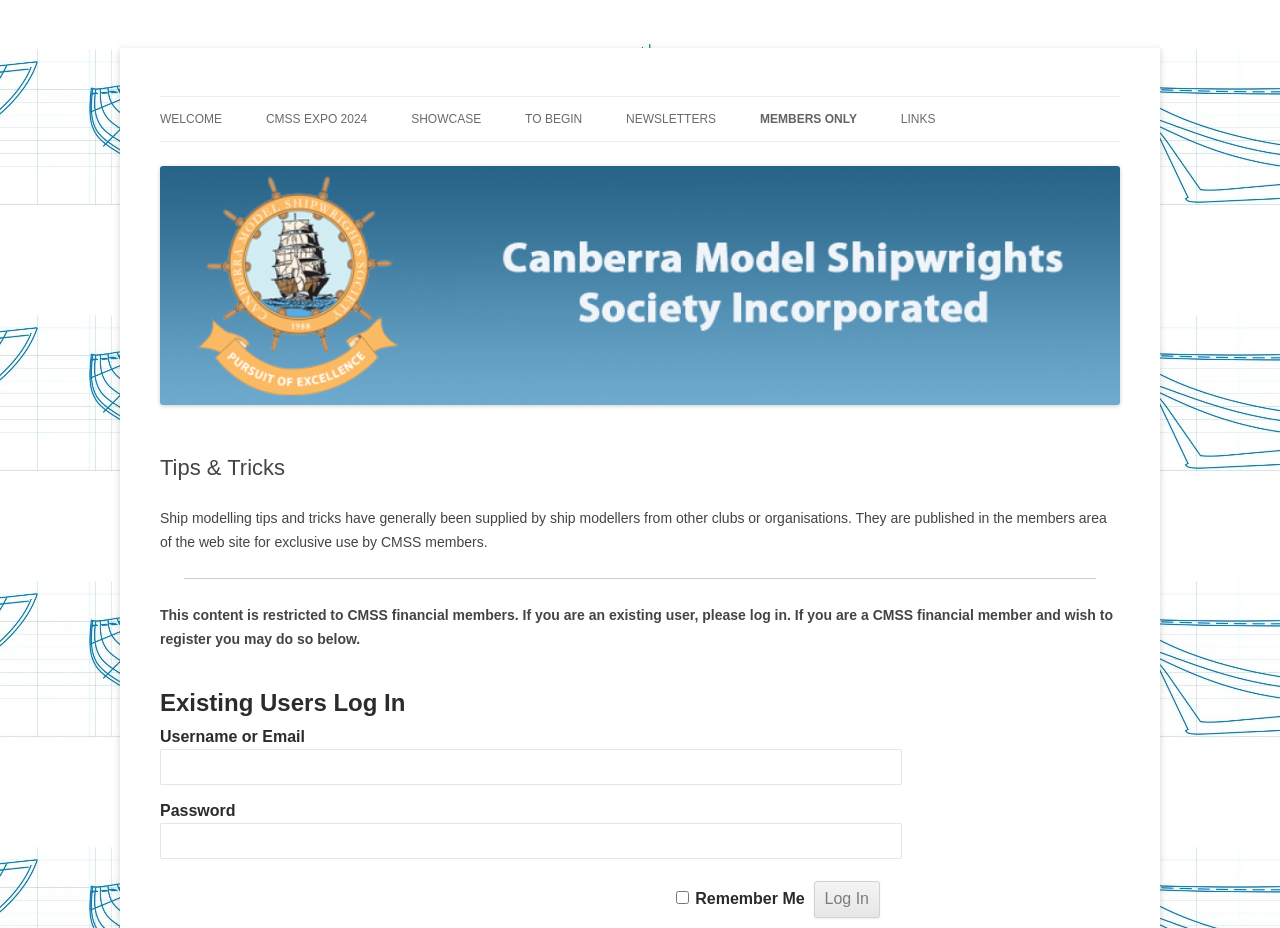Using floating point numbers between 0 and 1, provide the bounding box coordinates in the format (top-left x, top-left y, bottom-right x, bottom-right y). Locate the UI element described here: Newsletters From Other Clubs

[0.594, 0.373, 0.75, 0.443]